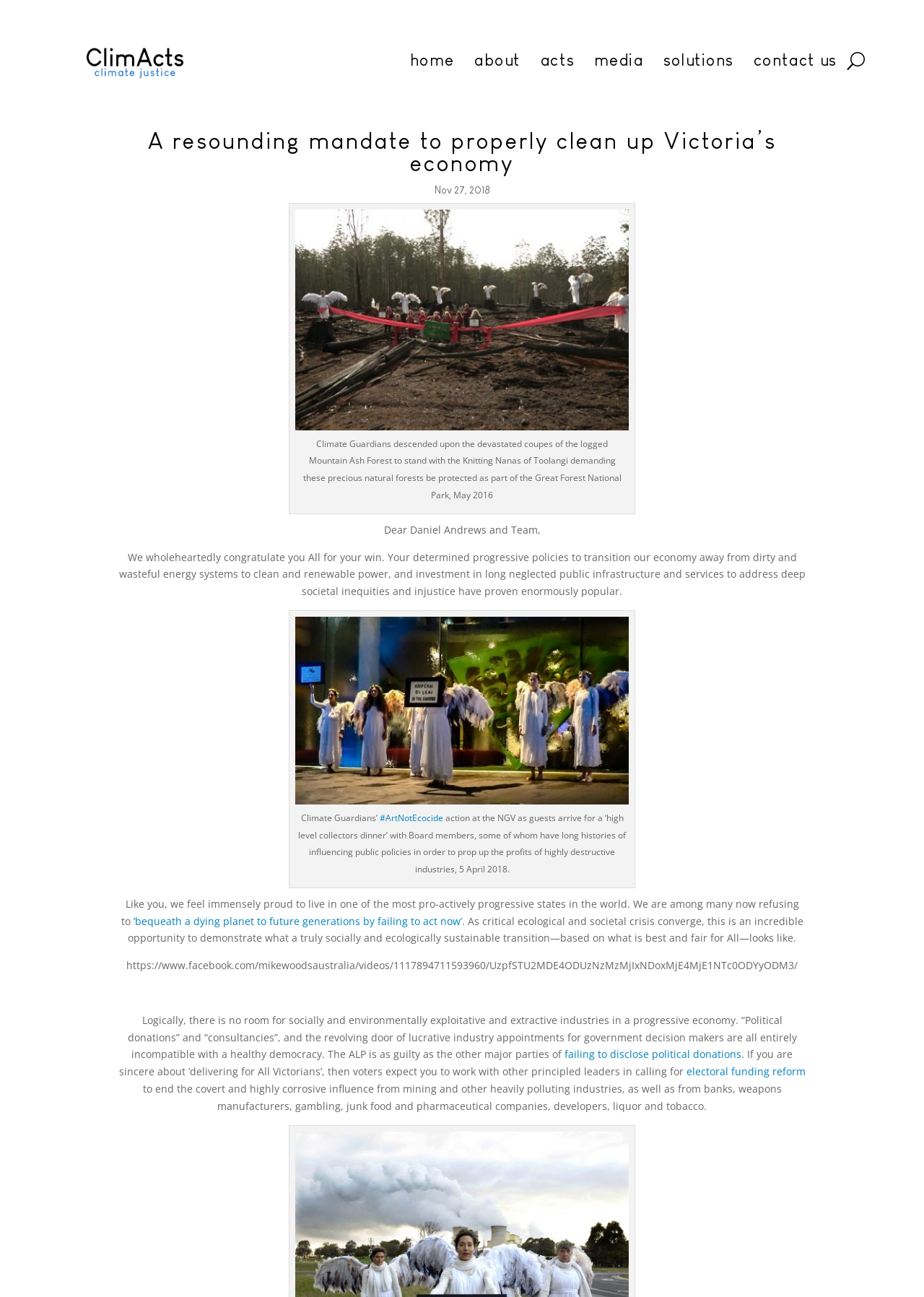Identify the bounding box coordinates of the area that should be clicked in order to complete the given instruction: "Click the 'about' link". The bounding box coordinates should be four float numbers between 0 and 1, i.e., [left, top, right, bottom].

[0.513, 0.014, 0.564, 0.08]